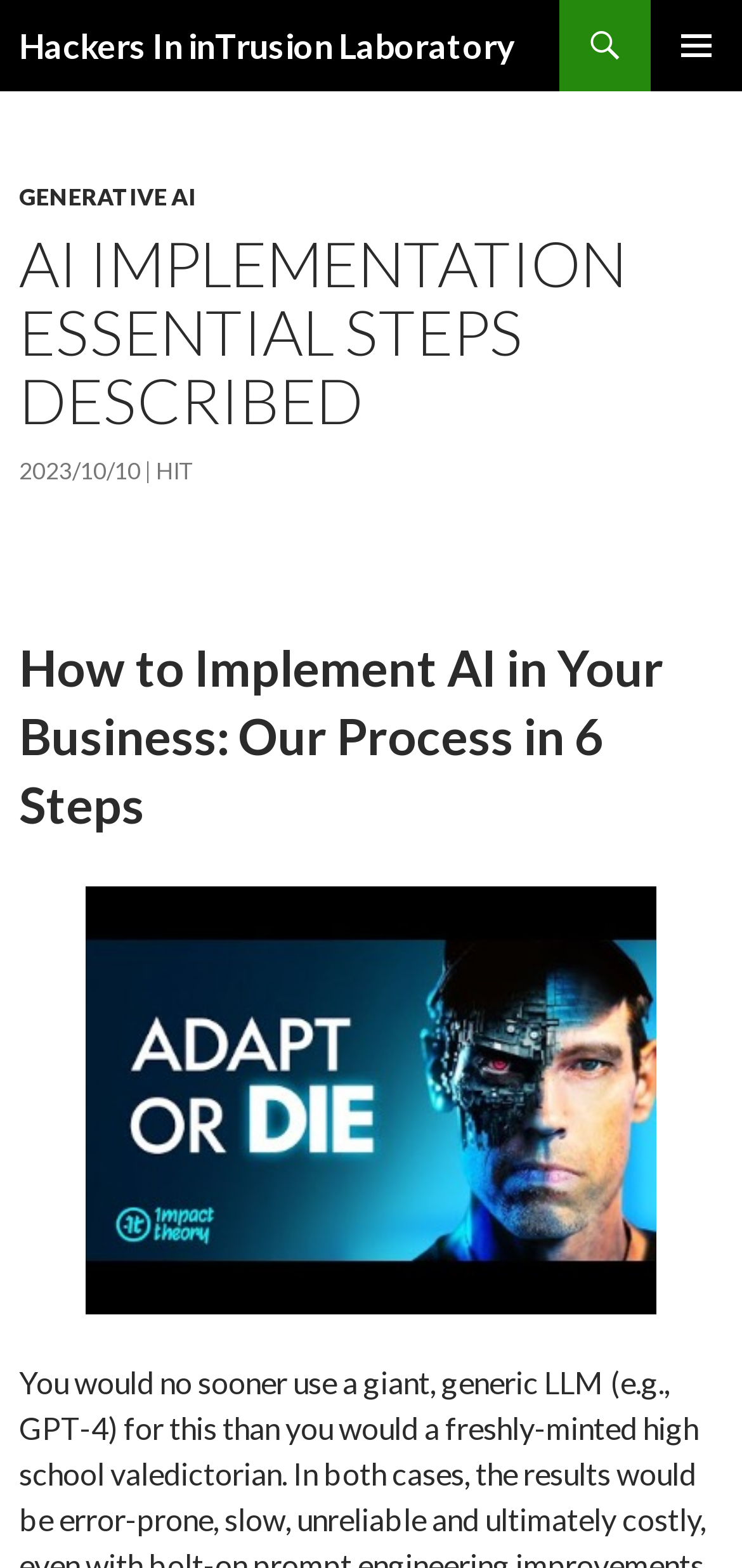Is the primary menu expanded?
Using the image as a reference, give an elaborate response to the question.

I checked the button element with the text ' PRIMARY MENU' and found that its 'expanded' property is set to 'False', indicating that the primary menu is not expanded.